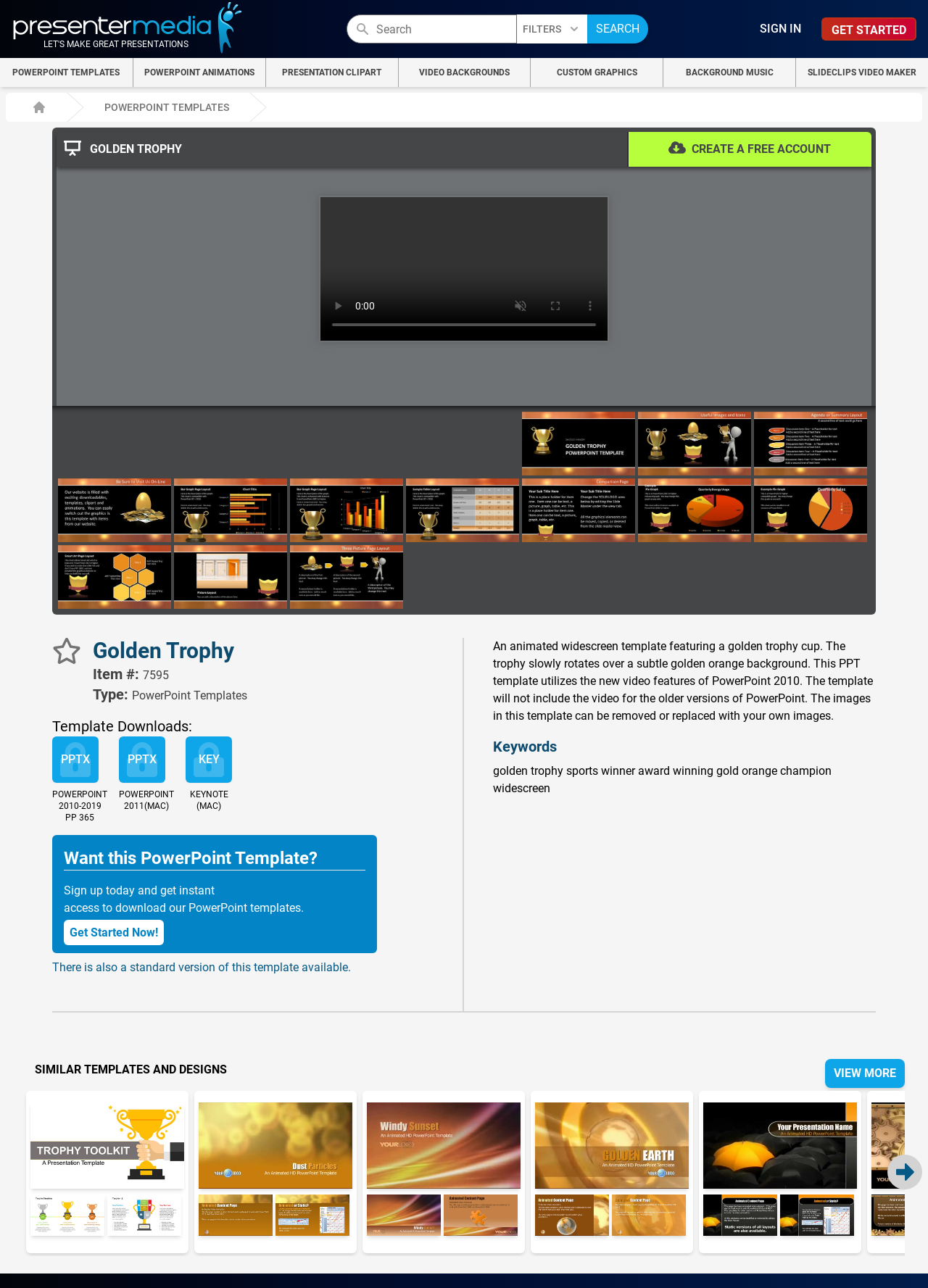Based on the element description The Chosen OneTemplate for PowerPoint, identify the bounding box of the UI element in the given webpage screenshot. The coordinates should be in the format (top-left x, top-left y, bottom-right x, bottom-right y) and must be between 0 and 1.

[0.758, 0.85, 0.923, 0.97]